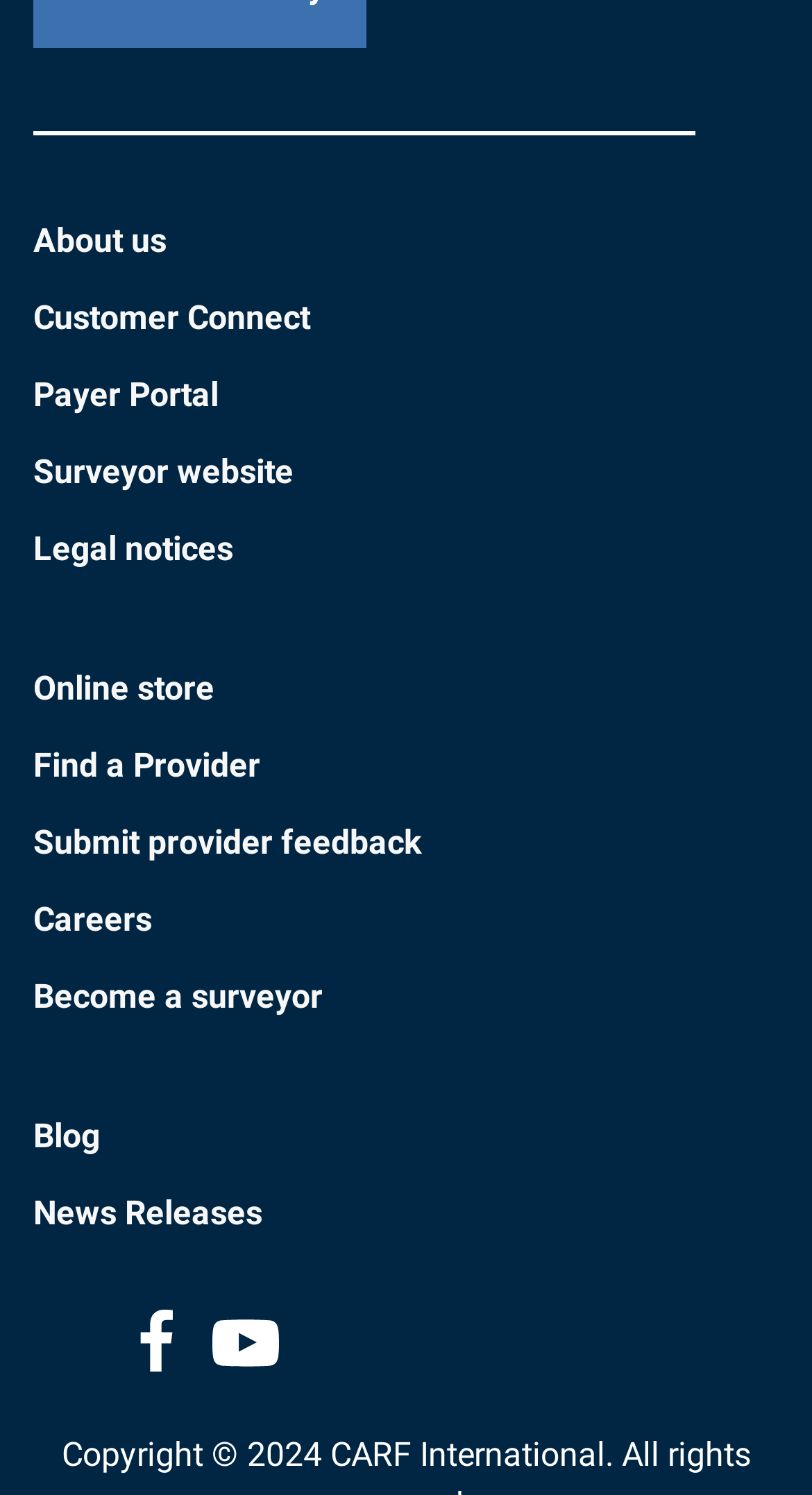How many links are there in the main menu?
From the details in the image, answer the question comprehensively.

I counted the number of links in the main menu by looking at the links starting from 'About us' to 'News Releases'.